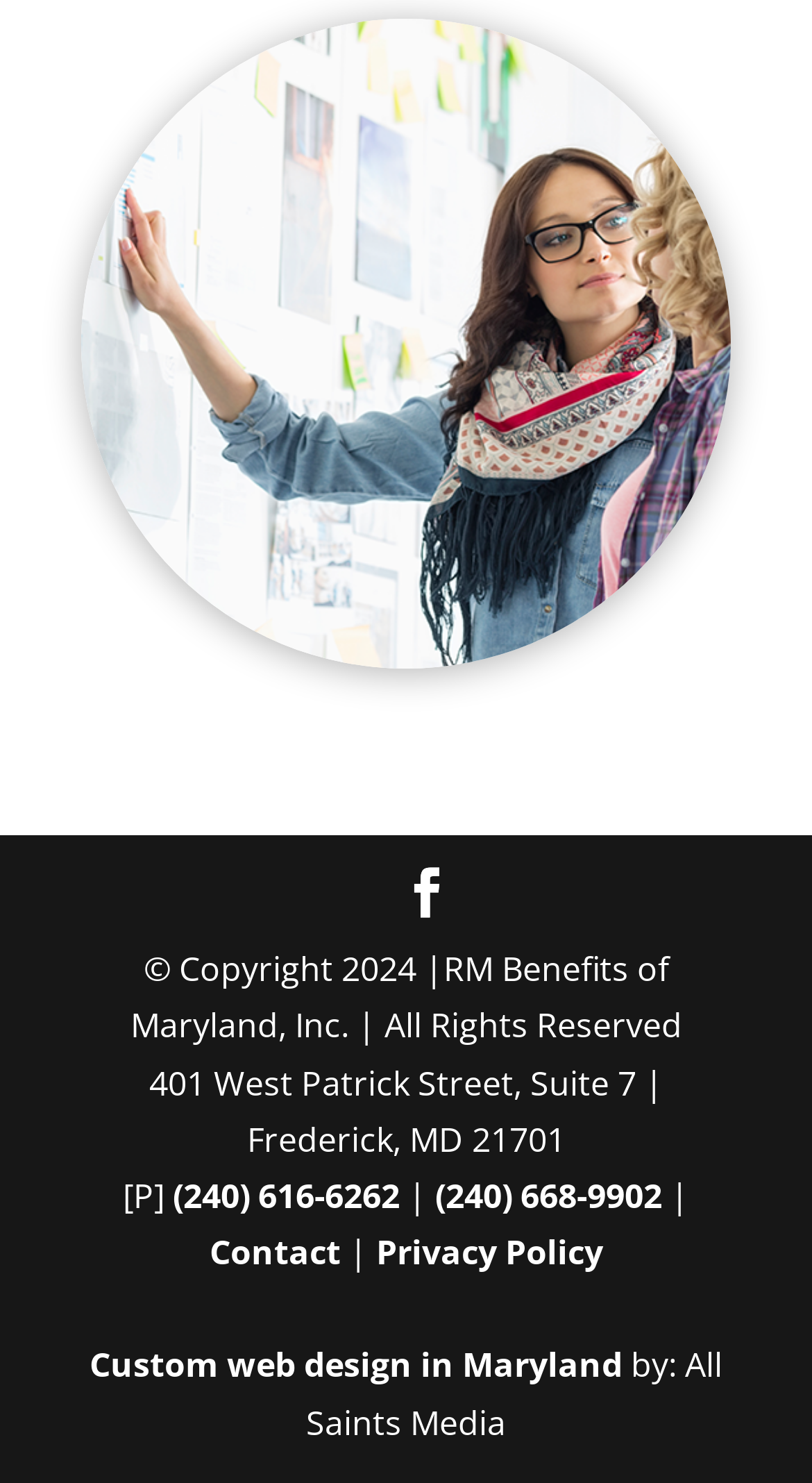Please specify the bounding box coordinates in the format (top-left x, top-left y, bottom-right x, bottom-right y), with all values as floating point numbers between 0 and 1. Identify the bounding box of the UI element described by: (240) 616-6262

[0.203, 0.791, 0.492, 0.821]